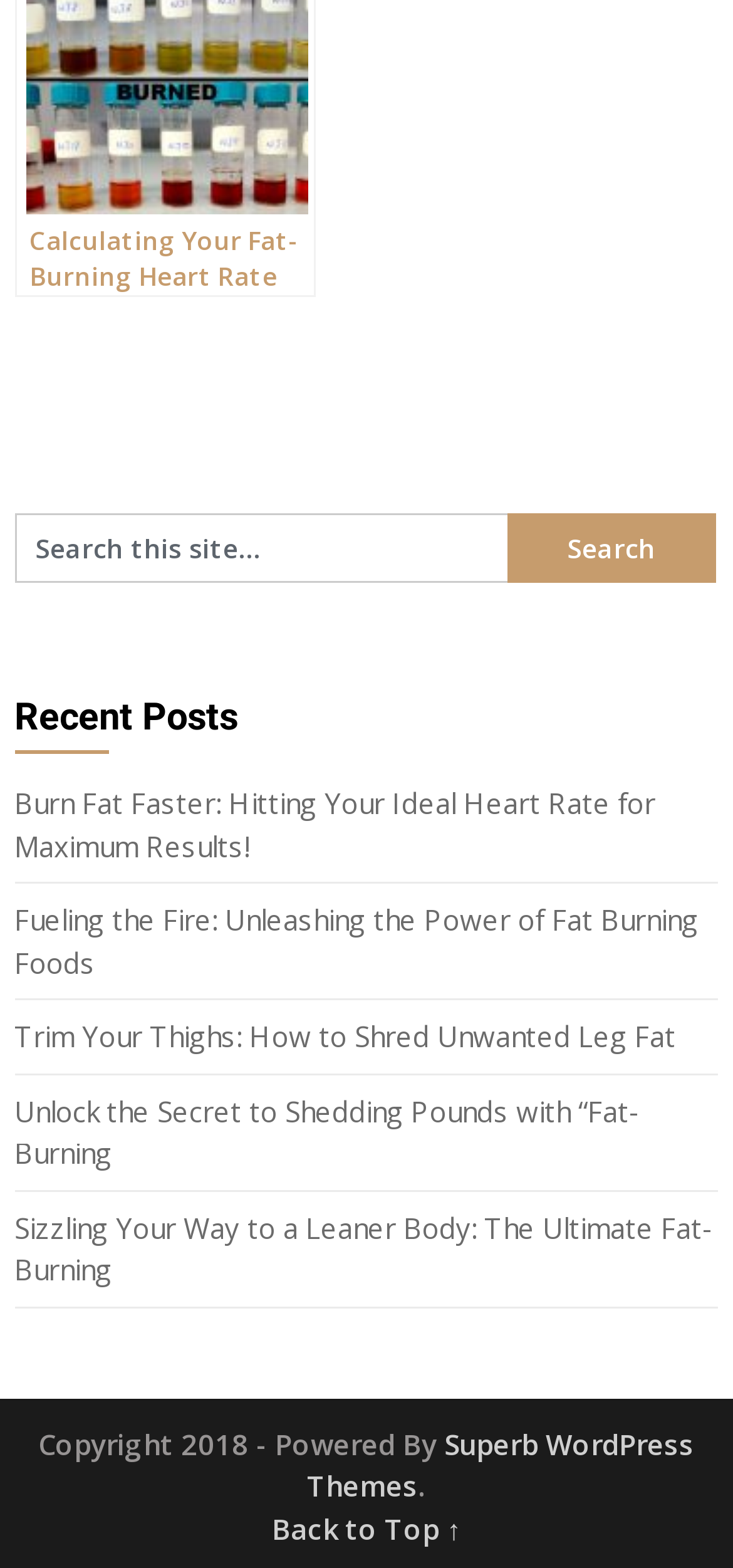Please determine the bounding box coordinates of the element's region to click for the following instruction: "click search".

[0.692, 0.328, 0.976, 0.372]